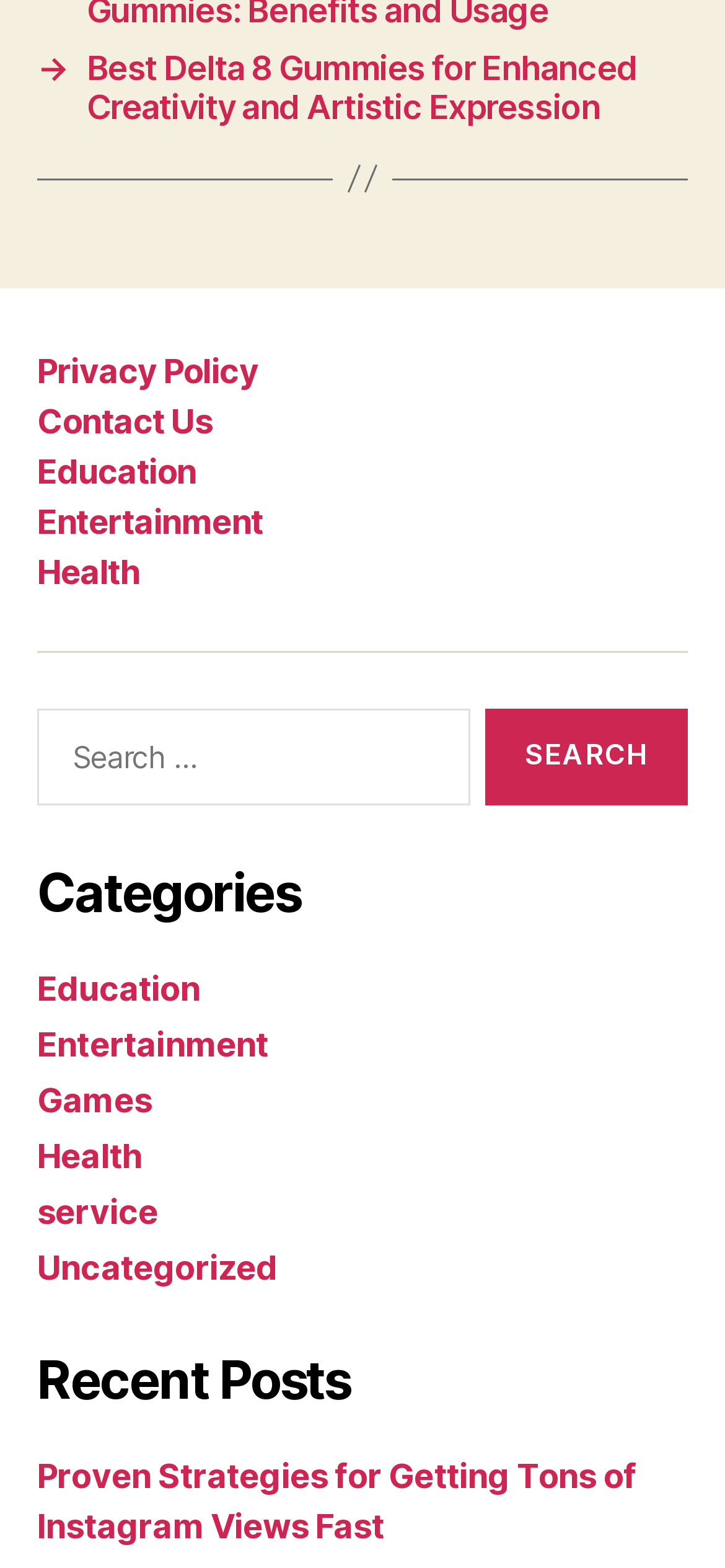Identify the bounding box coordinates for the element you need to click to achieve the following task: "Share on social media". Provide the bounding box coordinates as four float numbers between 0 and 1, in the form [left, top, right, bottom].

None